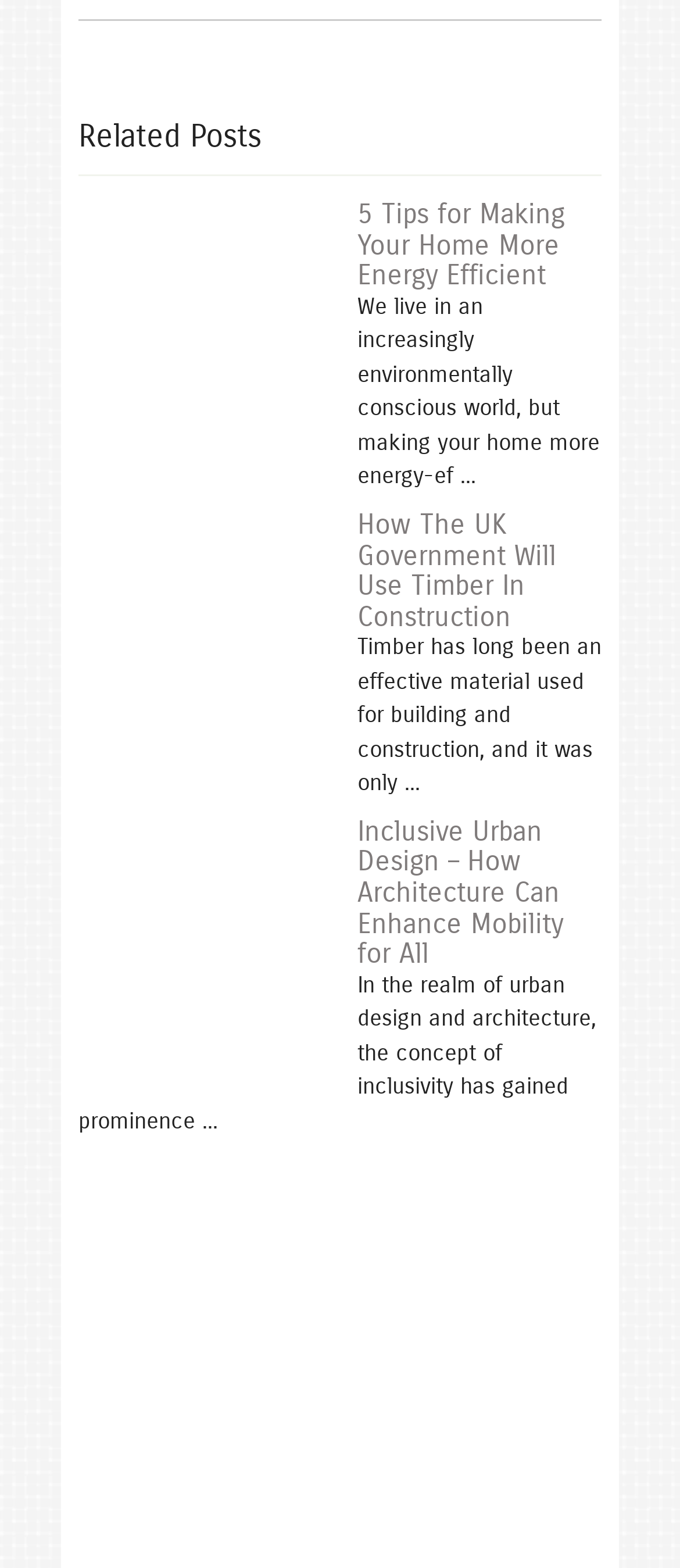What is the material discussed in the second related post?
Using the image, respond with a single word or phrase.

Timber